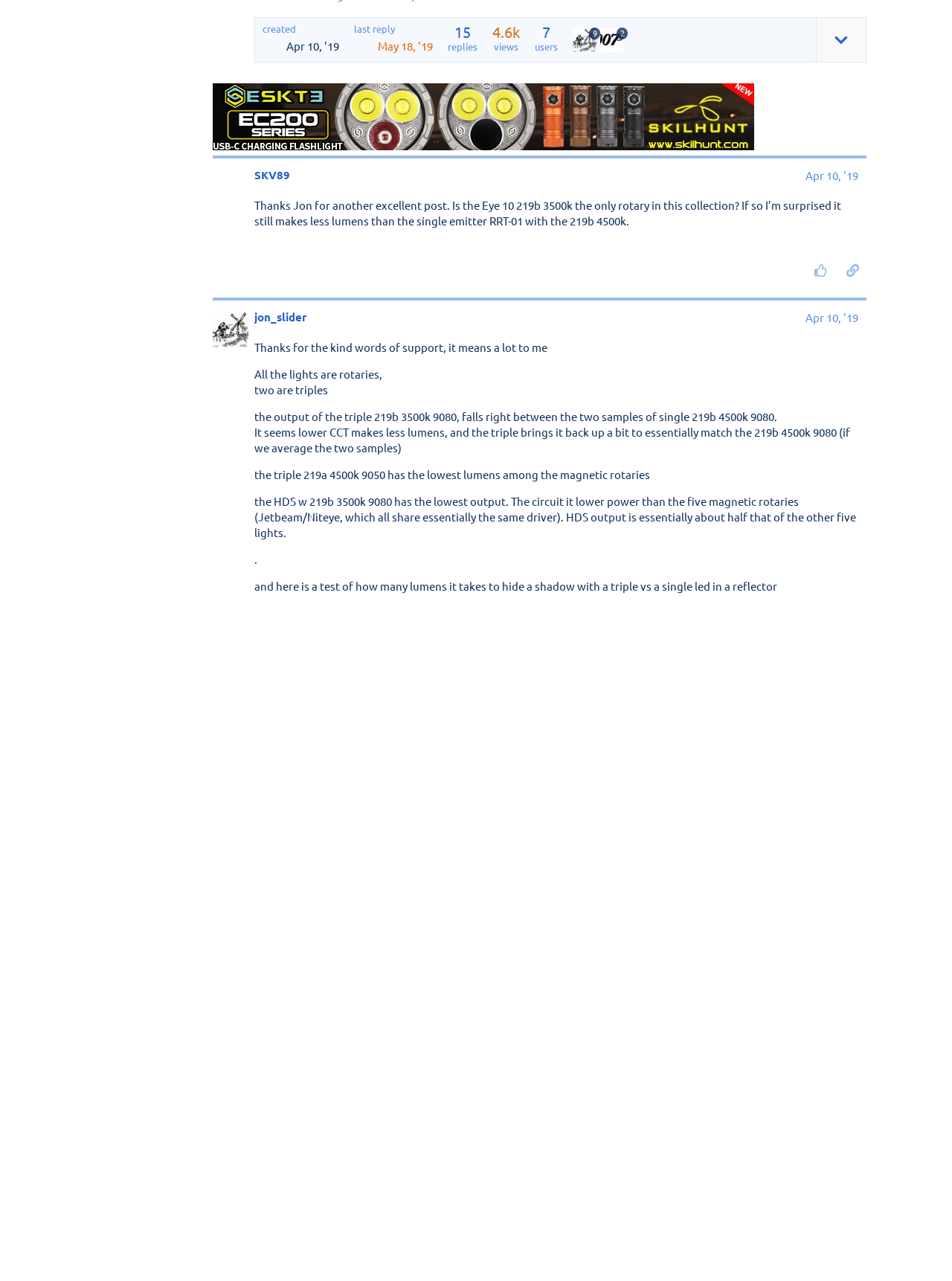What is the date of the last post in the third topic?
Based on the image, please offer an in-depth response to the question.

The date of the last post in the third topic can be found in the gridcell element, which contains the text 'Feb 26'. This indicates that the last post was made on February 26.